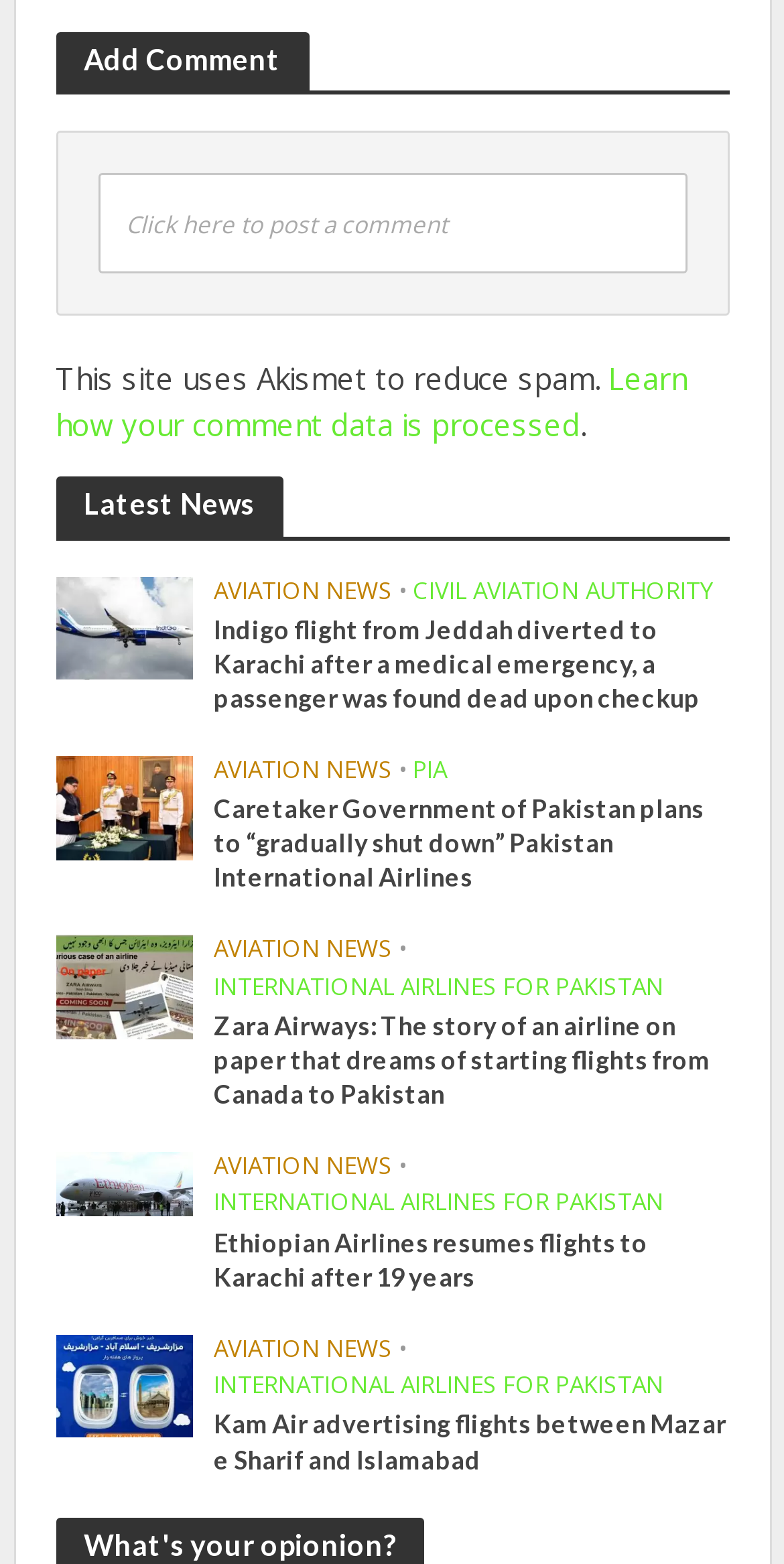Indicate the bounding box coordinates of the element that must be clicked to execute the instruction: "View Caretaker Government of Pakistan plans to “gradually shut down” Pakistan International Airlines". The coordinates should be given as four float numbers between 0 and 1, i.e., [left, top, right, bottom].

[0.071, 0.503, 0.247, 0.526]